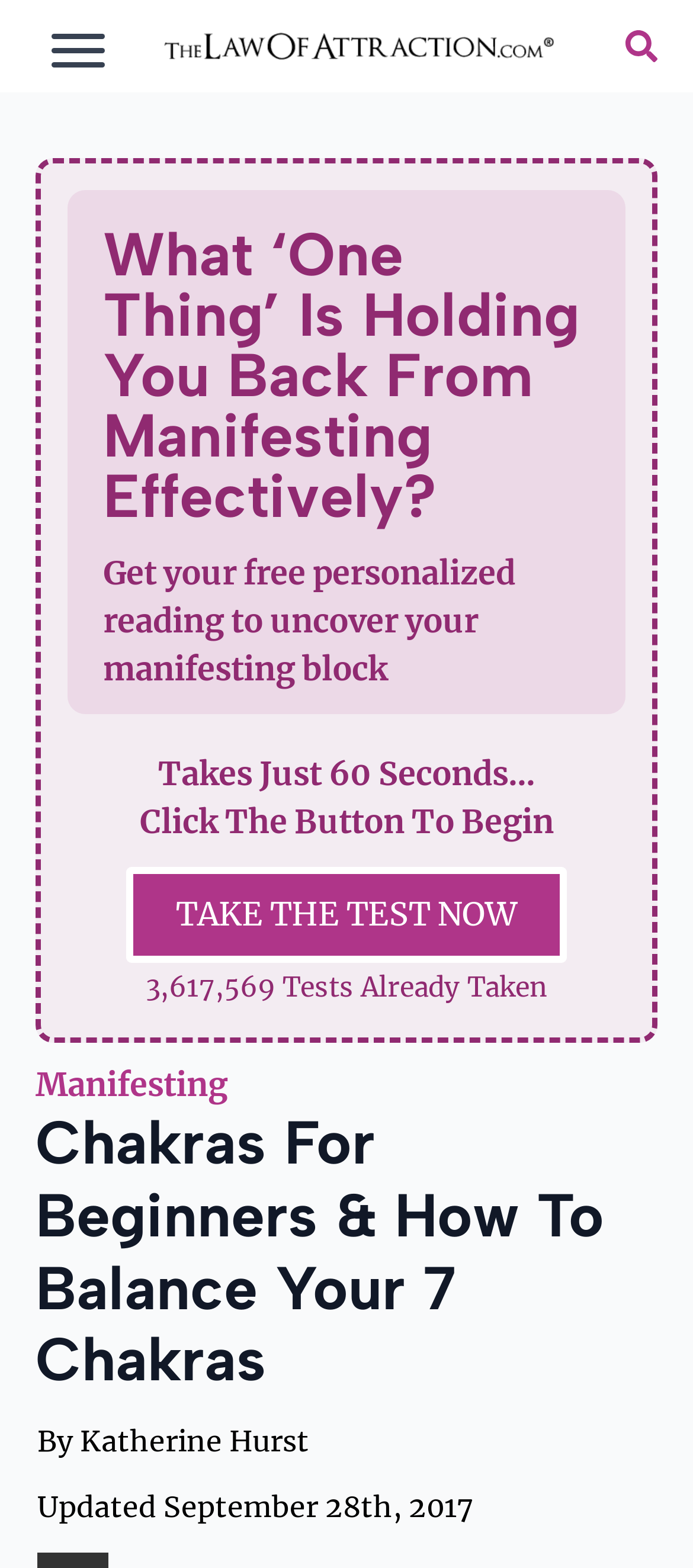Please answer the following question using a single word or phrase: 
What is the text on the button at the top left corner?

Open Menu